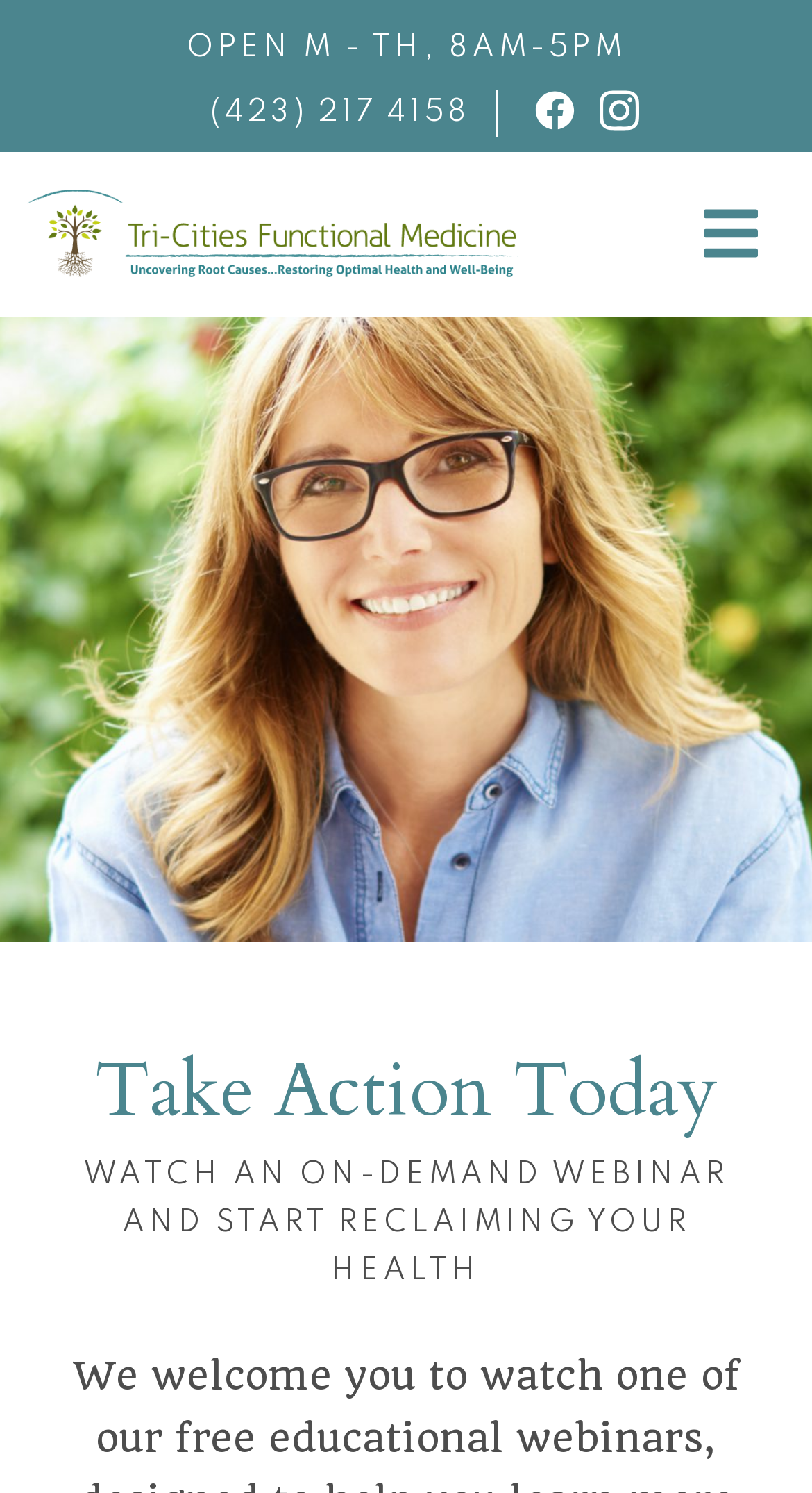Based on the element description Instagram, identify the bounding box coordinates for the UI element. The coordinates should be in the format (top-left x, top-left y, bottom-right x, bottom-right y) and within the 0 to 1 range.

[0.738, 0.049, 0.787, 0.102]